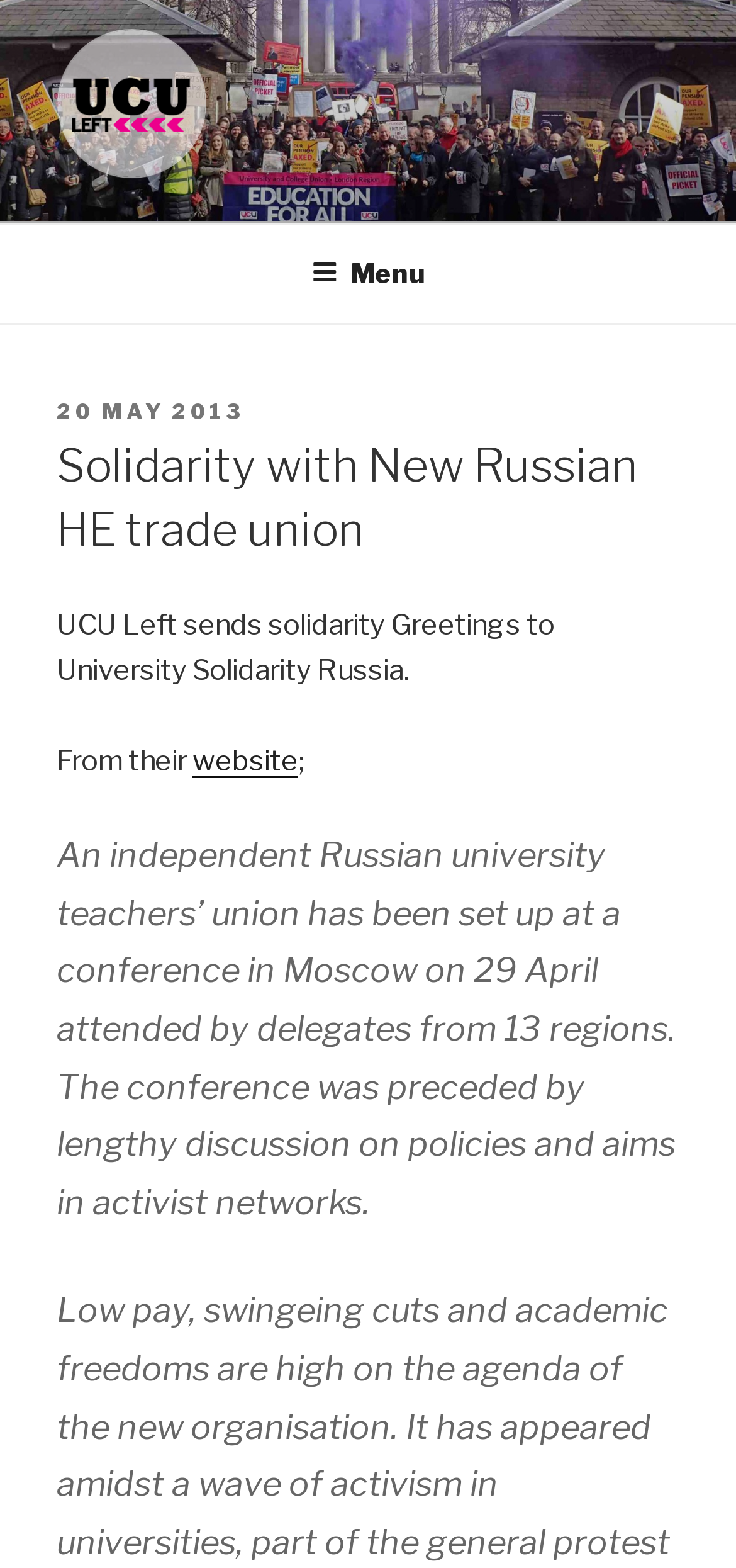Bounding box coordinates are to be given in the format (top-left x, top-left y, bottom-right x, bottom-right y). All values must be floating point numbers between 0 and 1. Provide the bounding box coordinate for the UI element described as: Menu

[0.386, 0.144, 0.614, 0.203]